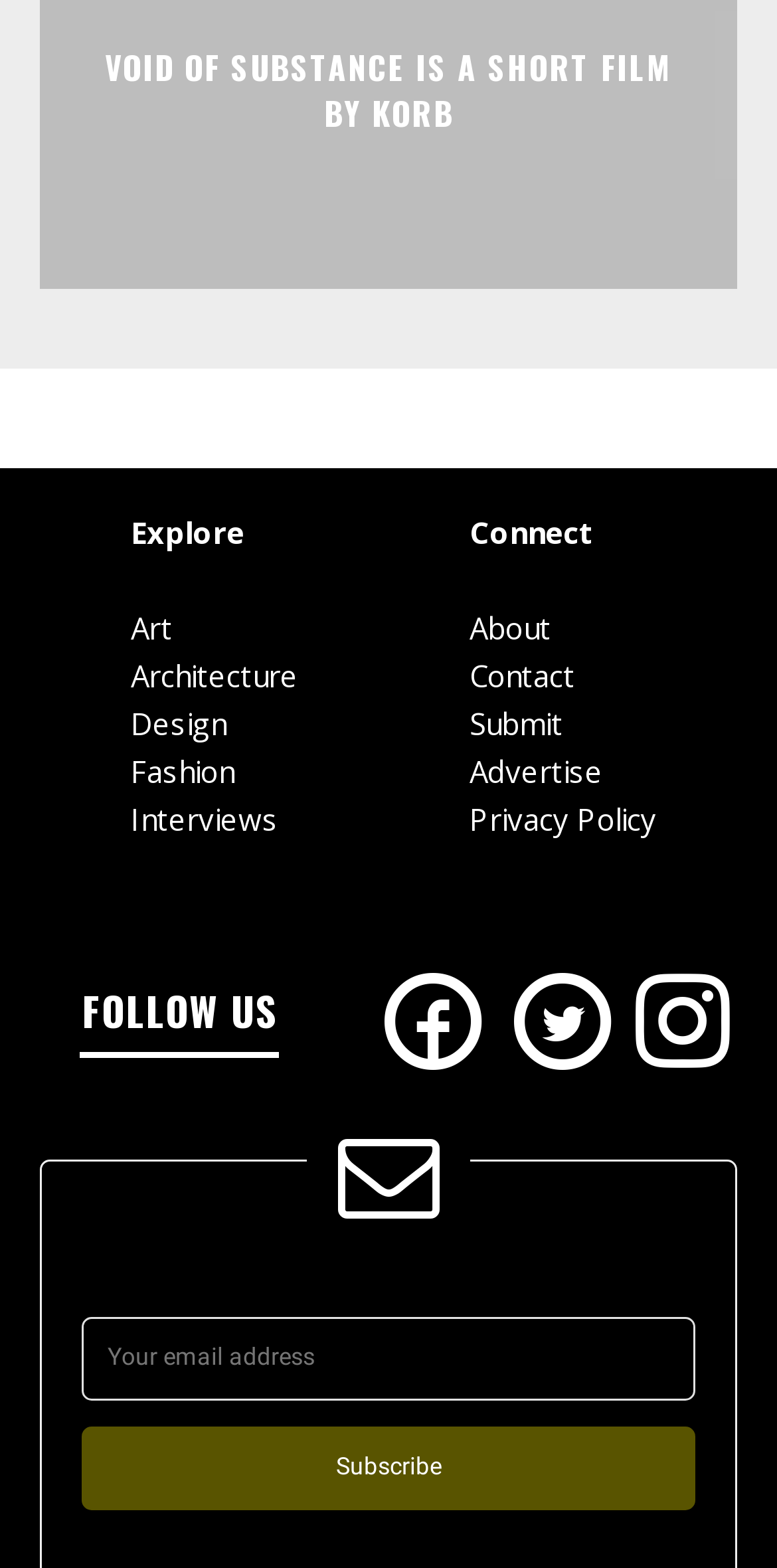Determine the bounding box coordinates of the section I need to click to execute the following instruction: "Click on the 'Art' link". Provide the coordinates as four float numbers between 0 and 1, i.e., [left, top, right, bottom].

[0.168, 0.388, 0.222, 0.413]